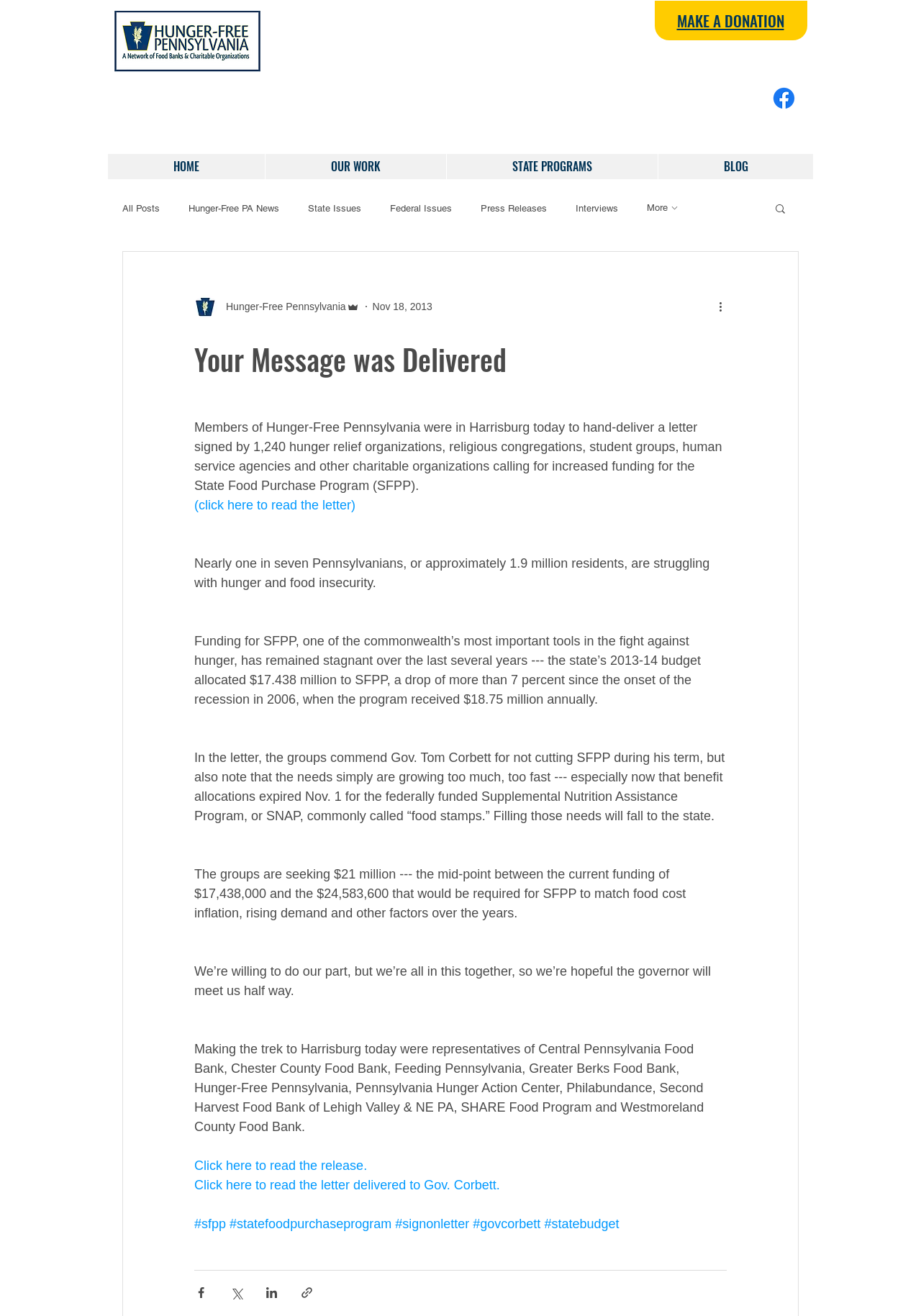Determine the bounding box coordinates of the region to click in order to accomplish the following instruction: "Click the 'More actions' button". Provide the coordinates as four float numbers between 0 and 1, specifically [left, top, right, bottom].

[0.778, 0.226, 0.797, 0.239]